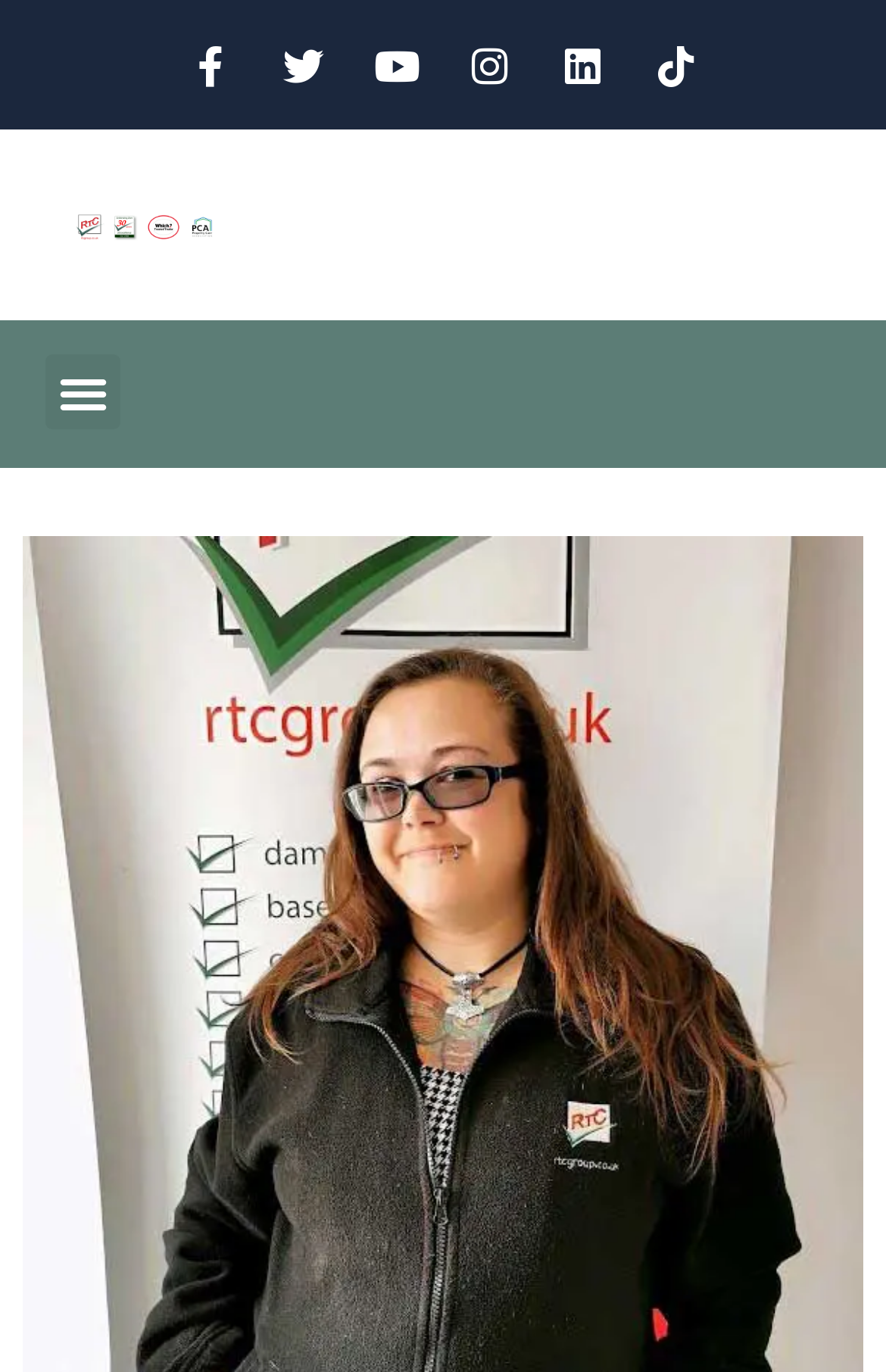What is the position of the Facebook link?
Give a single word or phrase as your answer by examining the image.

Top left